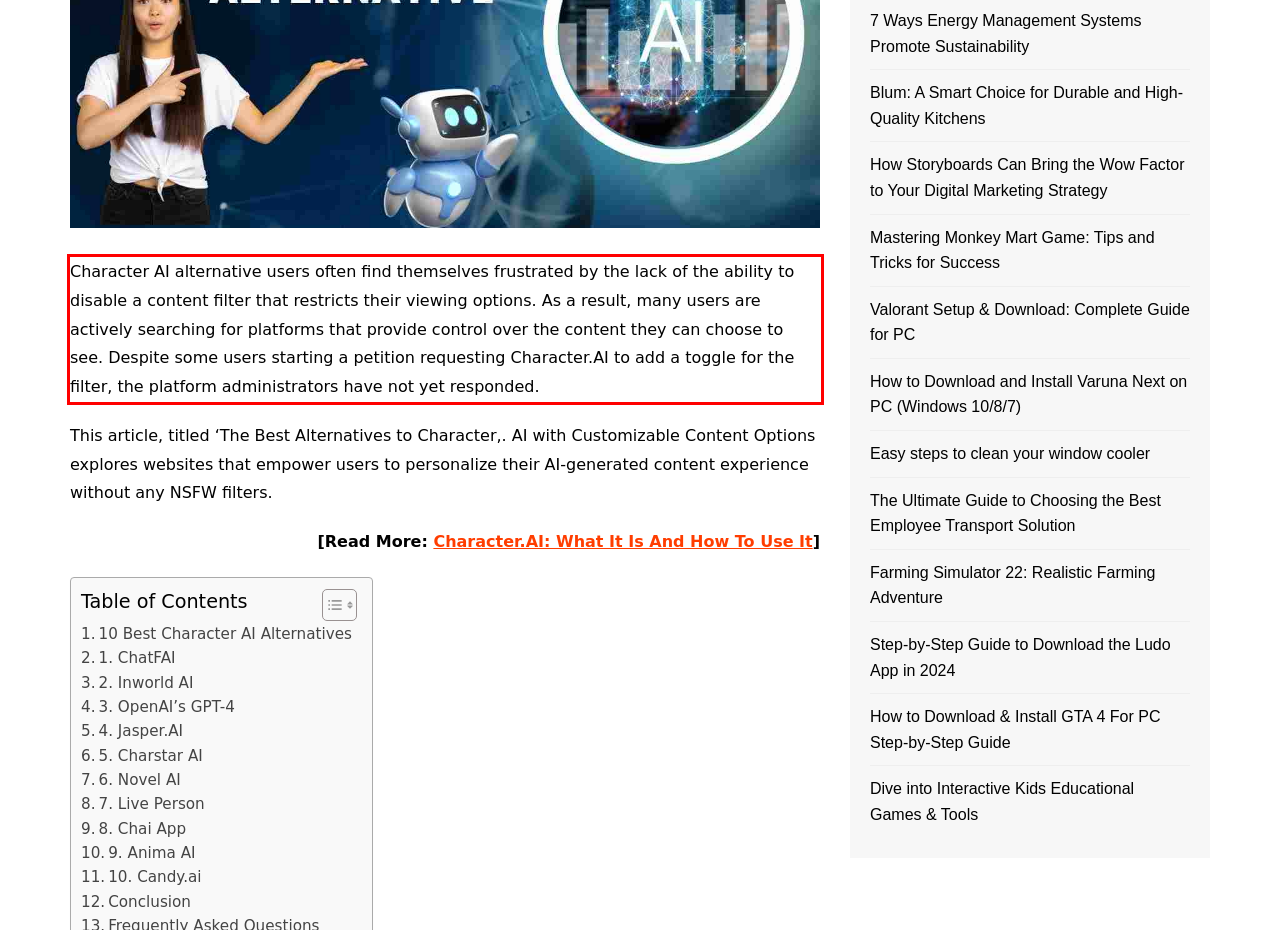Examine the screenshot of the webpage, locate the red bounding box, and perform OCR to extract the text contained within it.

Character AI alternative users often find themselves frustrated by the lack of the ability to disable a content filter that restricts their viewing options. As a result, many users are actively searching for platforms that provide control over the content they can choose to see. Despite some users starting a petition requesting Character.AI to add a toggle for the filter, the platform administrators have not yet responded.